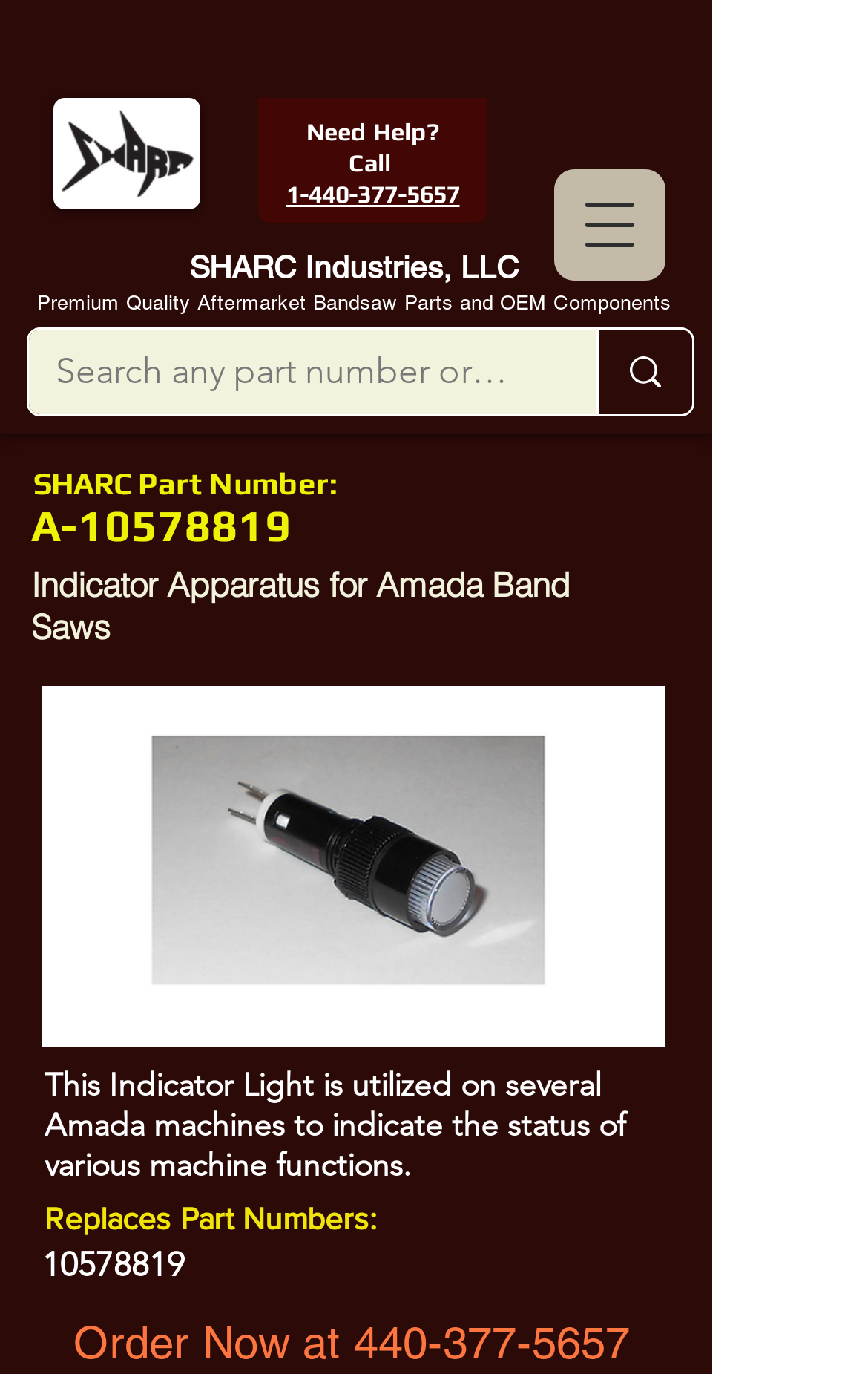Given the description Programmes, predict the bounding box coordinates of the UI element. Ensure the coordinates are in the format (top-left x, top-left y, bottom-right x, bottom-right y) and all values are between 0 and 1.

None